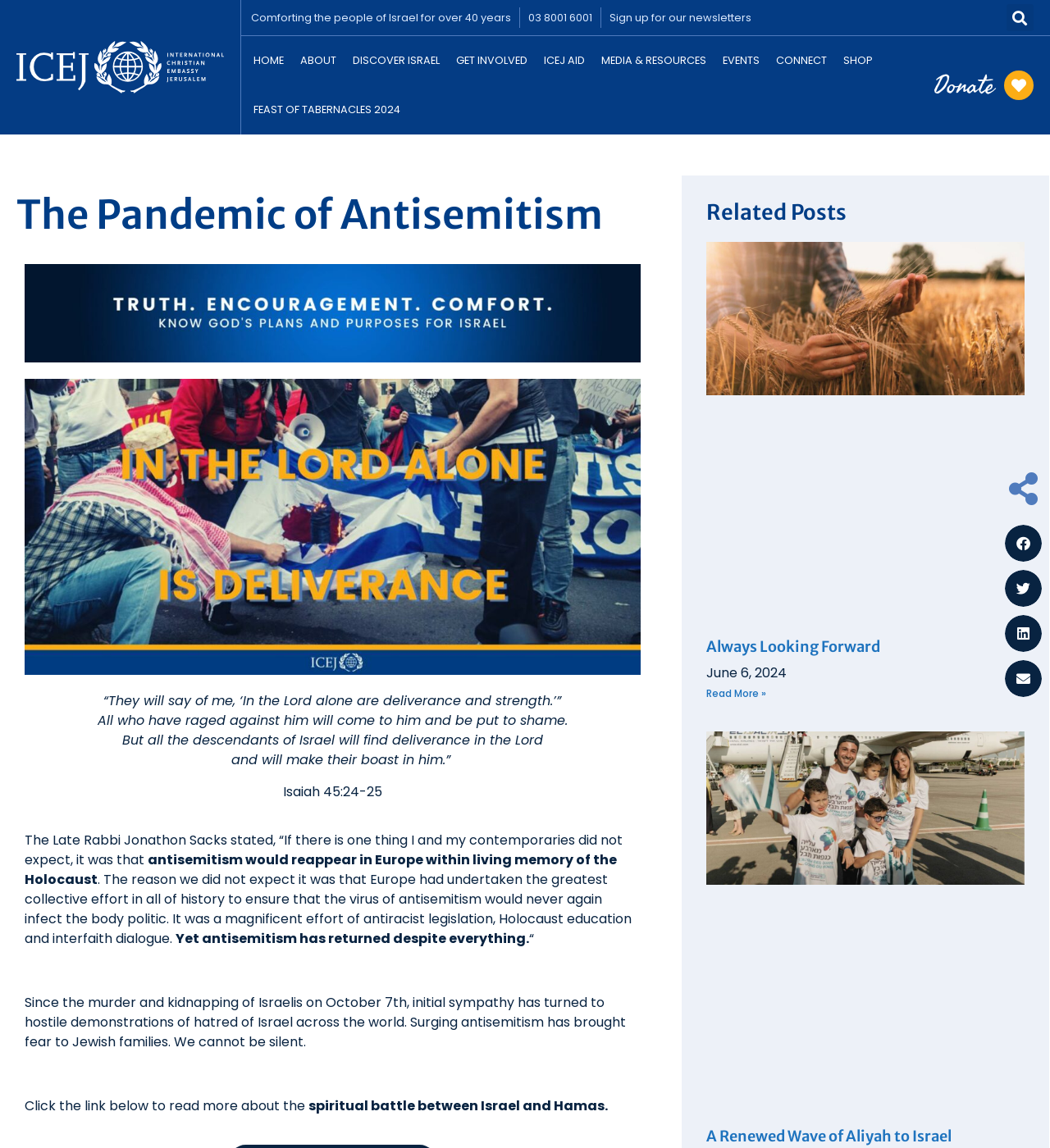What is the name of the event mentioned on the webpage?
Give a single word or phrase answer based on the content of the image.

Feast of Tabernacles 2024